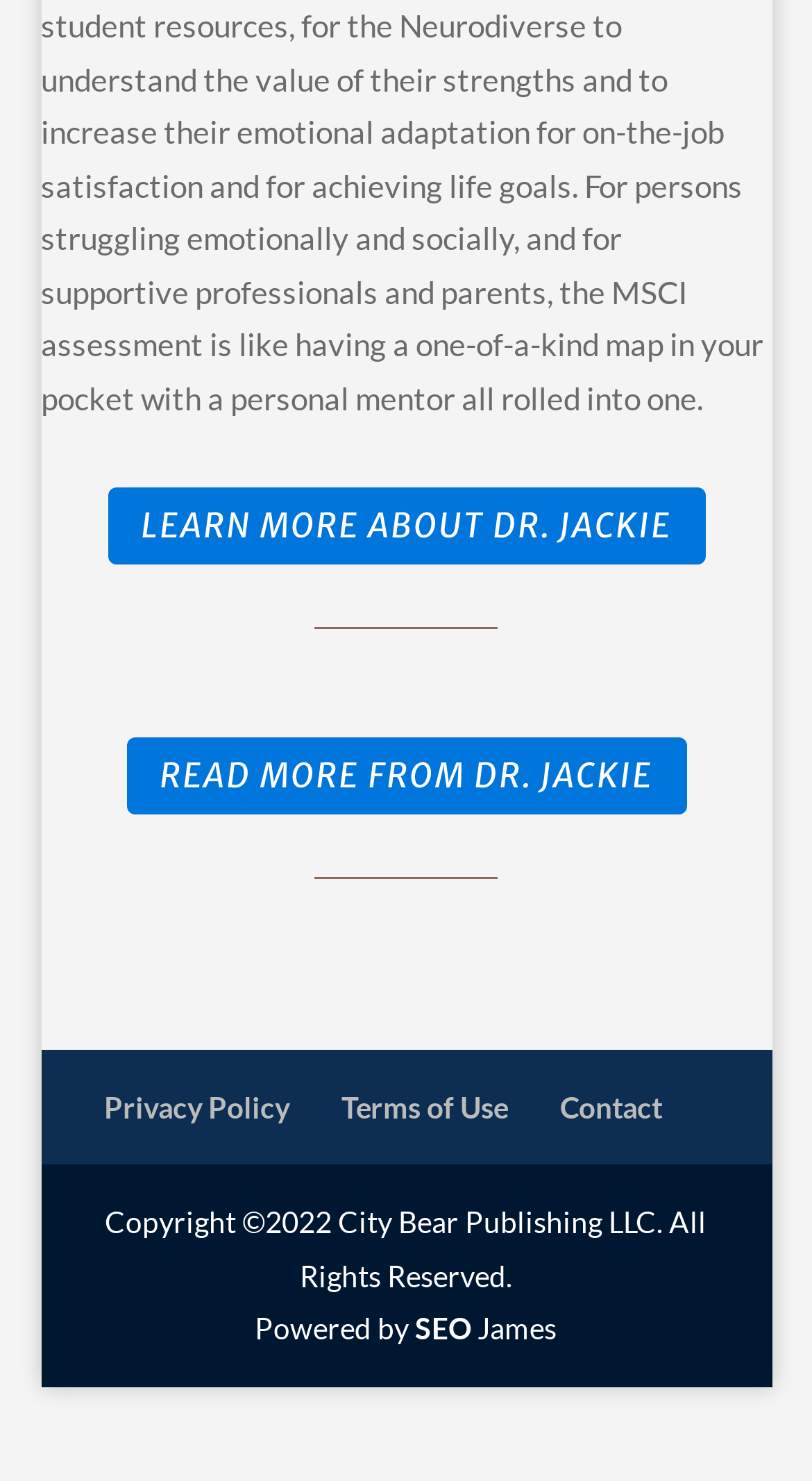Locate the bounding box for the described UI element: "LEARN MORE ABOUT DR. JACKIE". Ensure the coordinates are four float numbers between 0 and 1, formatted as [left, top, right, bottom].

[0.132, 0.33, 0.868, 0.381]